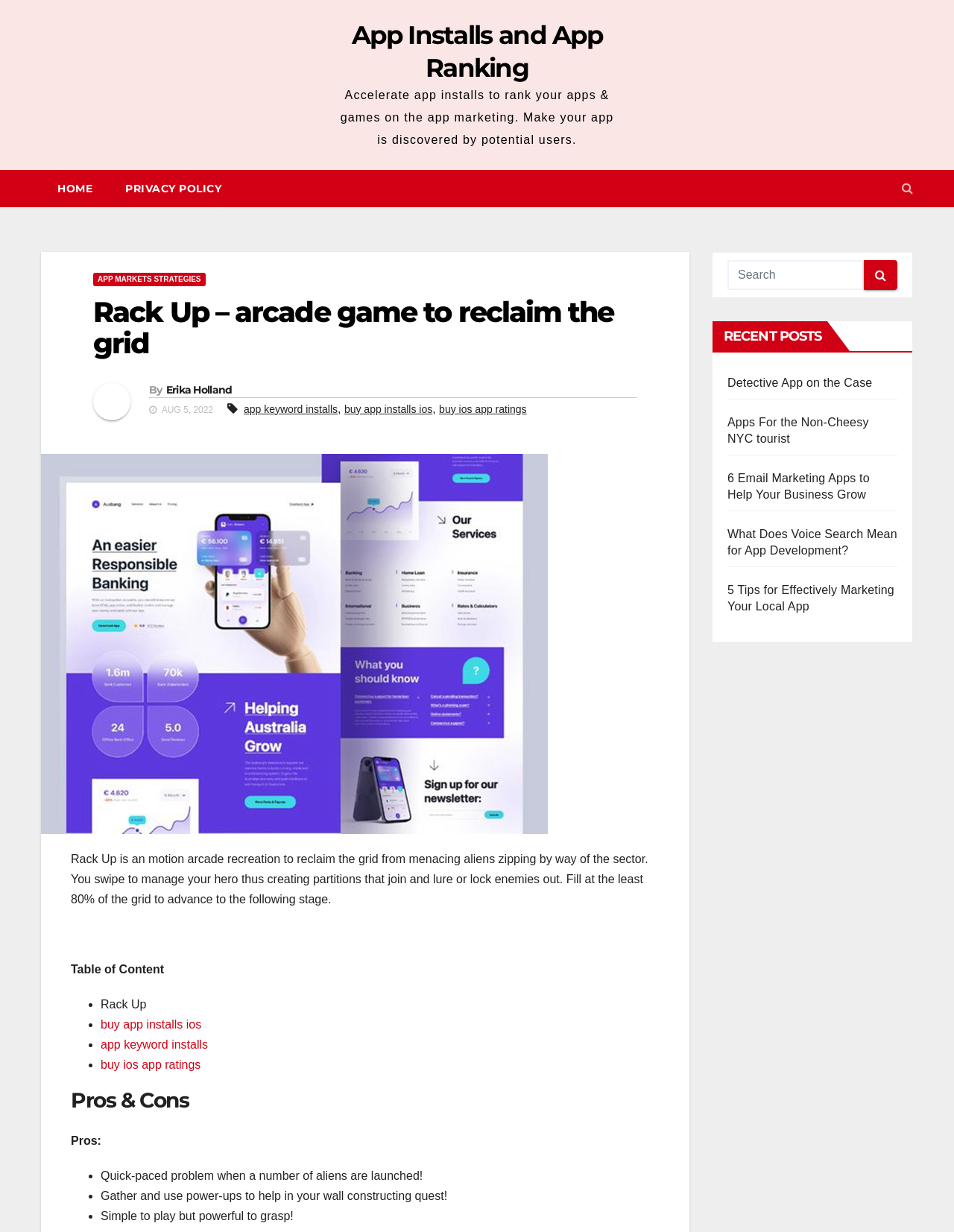Provide a thorough and detailed response to the question by examining the image: 
Who is the author of the article about Rack Up?

I found the answer by looking at the heading element 'By Erika Holland' which is a subheading under the main heading 'Rack Up – arcade game to reclaim the grid', indicating that Erika Holland is the author of the article.